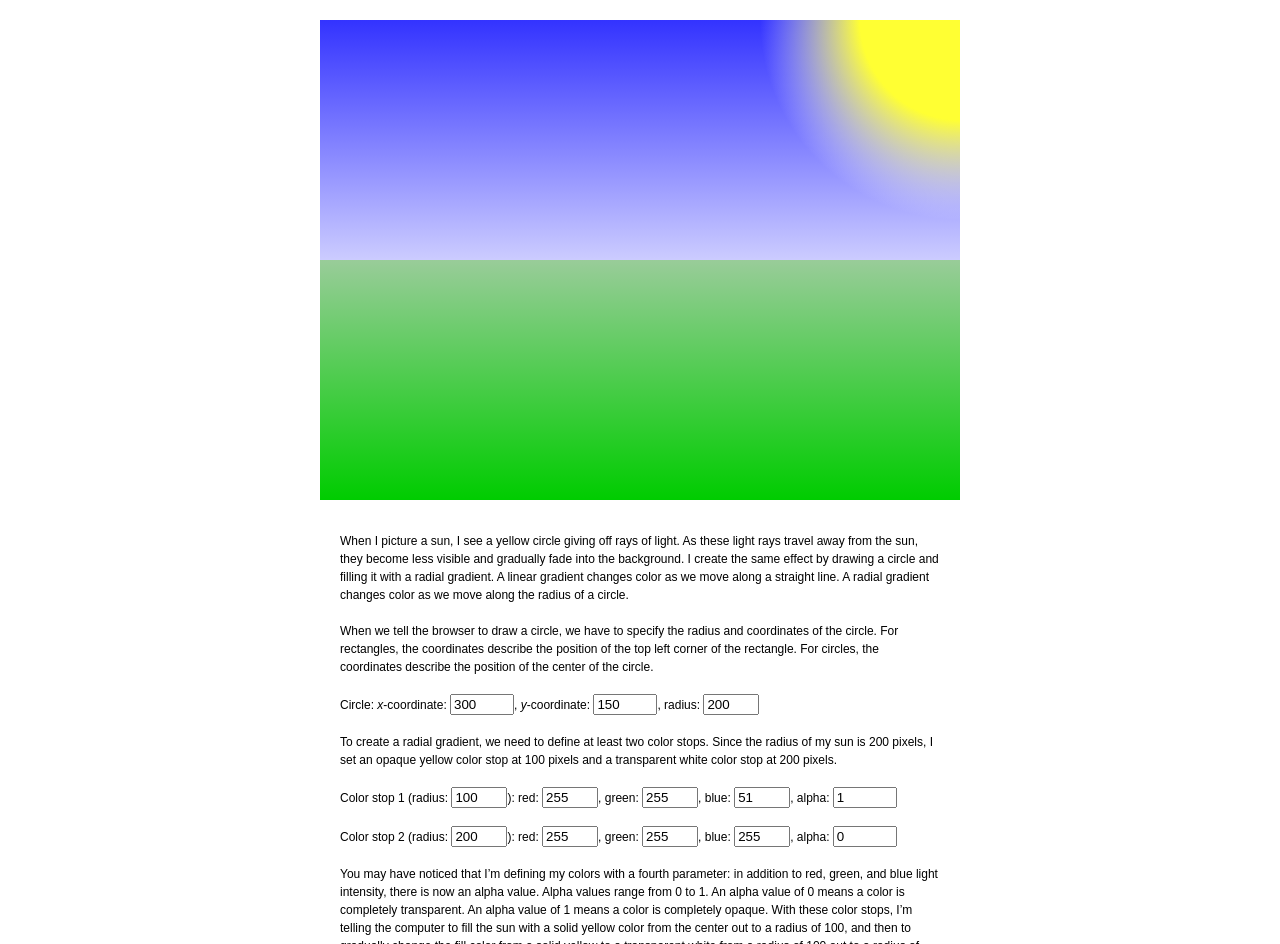Please identify the bounding box coordinates of the element that needs to be clicked to execute the following command: "Set color stop 2". Provide the bounding box using four float numbers between 0 and 1, formatted as [left, top, right, bottom].

[0.353, 0.875, 0.396, 0.897]